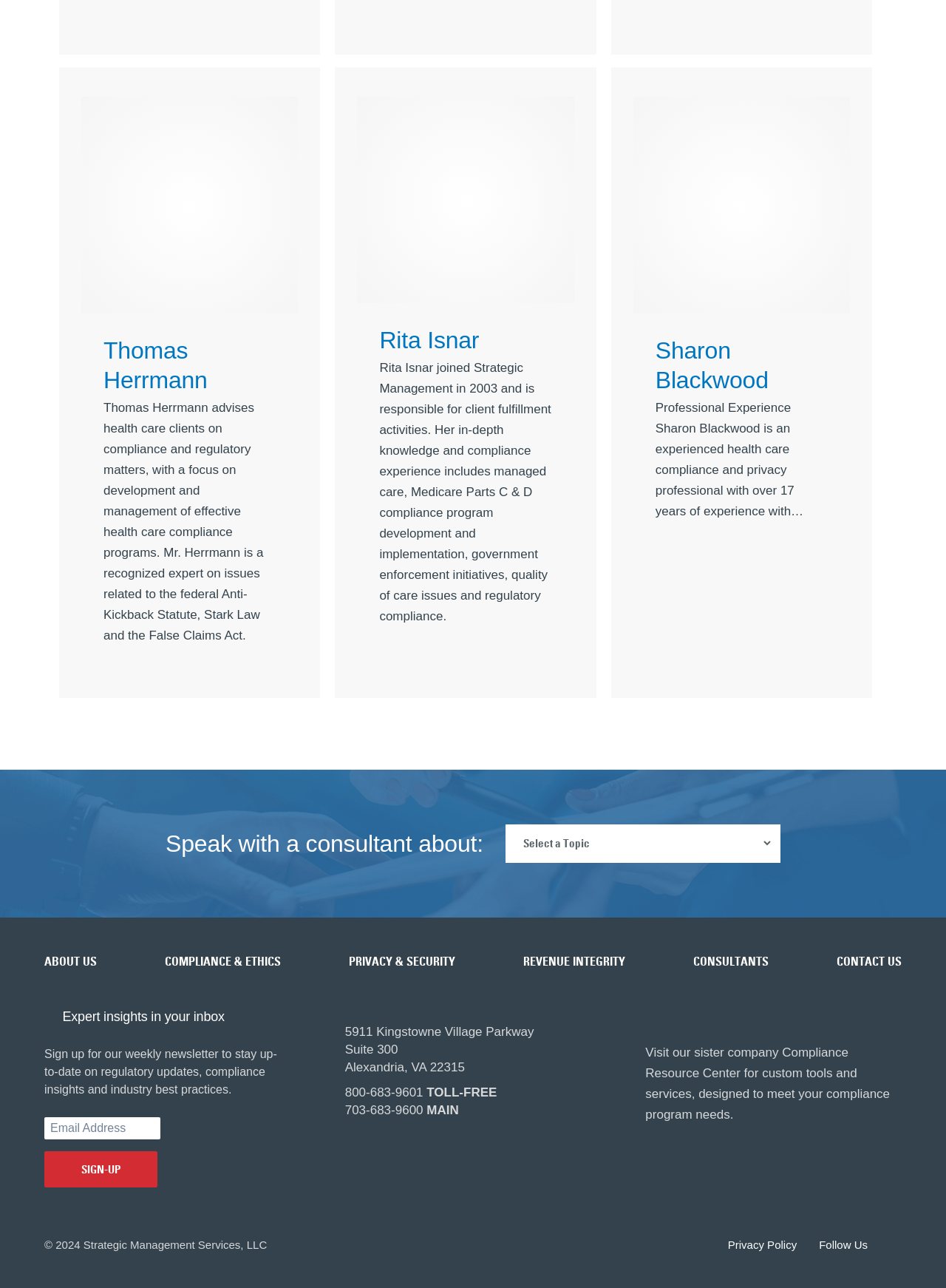Determine the bounding box coordinates of the element's region needed to click to follow the instruction: "Select an option from the dropdown menu". Provide these coordinates as four float numbers between 0 and 1, formatted as [left, top, right, bottom].

[0.534, 0.64, 0.817, 0.669]